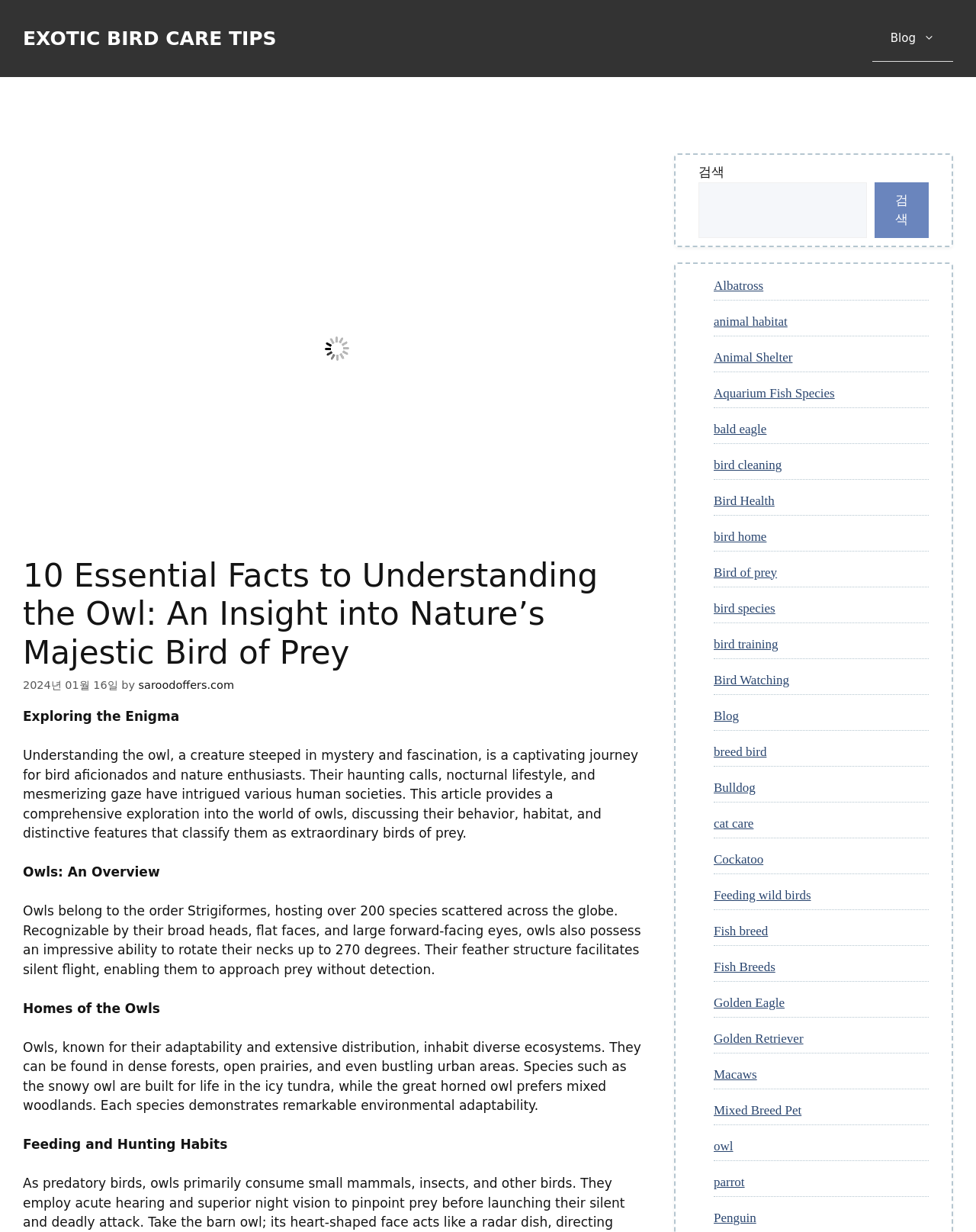Determine the bounding box coordinates for the area you should click to complete the following instruction: "Click the 'Blog' link".

[0.894, 0.012, 0.977, 0.05]